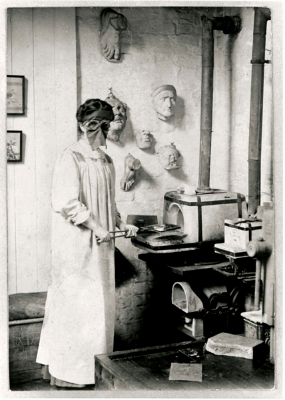What is the significance of Mills's work?
Look at the screenshot and respond with one word or a short phrase.

Elevating suffrage jewelry